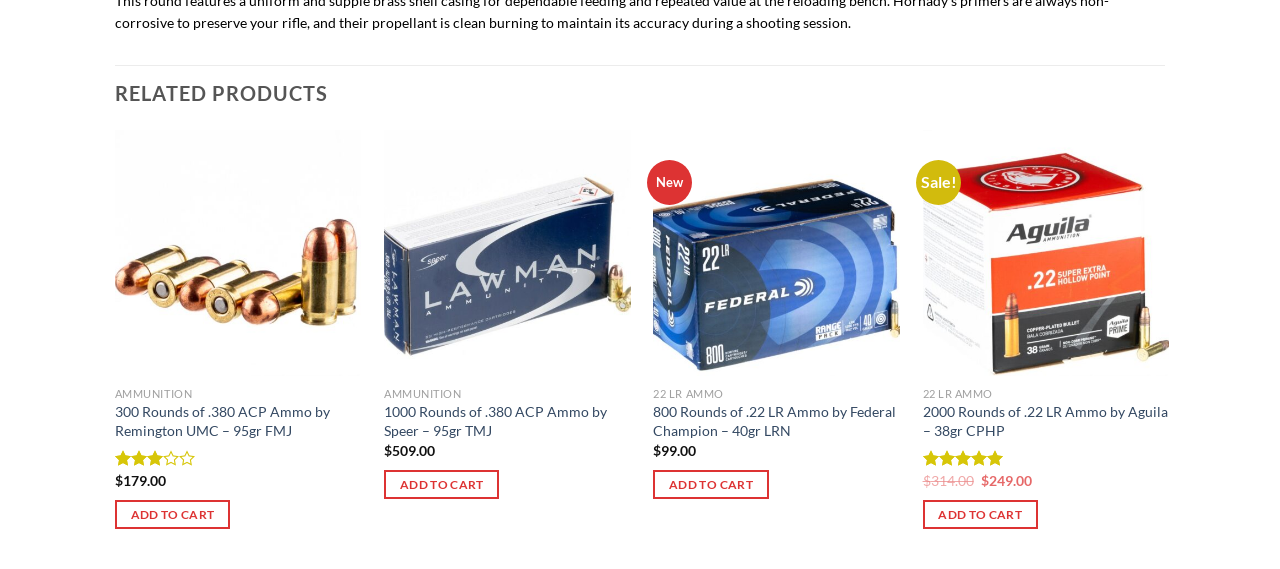Please provide a comprehensive answer to the question below using the information from the image: What is the price of 300 Rounds of .380 ACP Ammo by Remington UMC?

I found the price by looking at the text next to the '$' symbol, which is located below the product name '300 Rounds of .380 ACP Ammo by Remington UMC'.